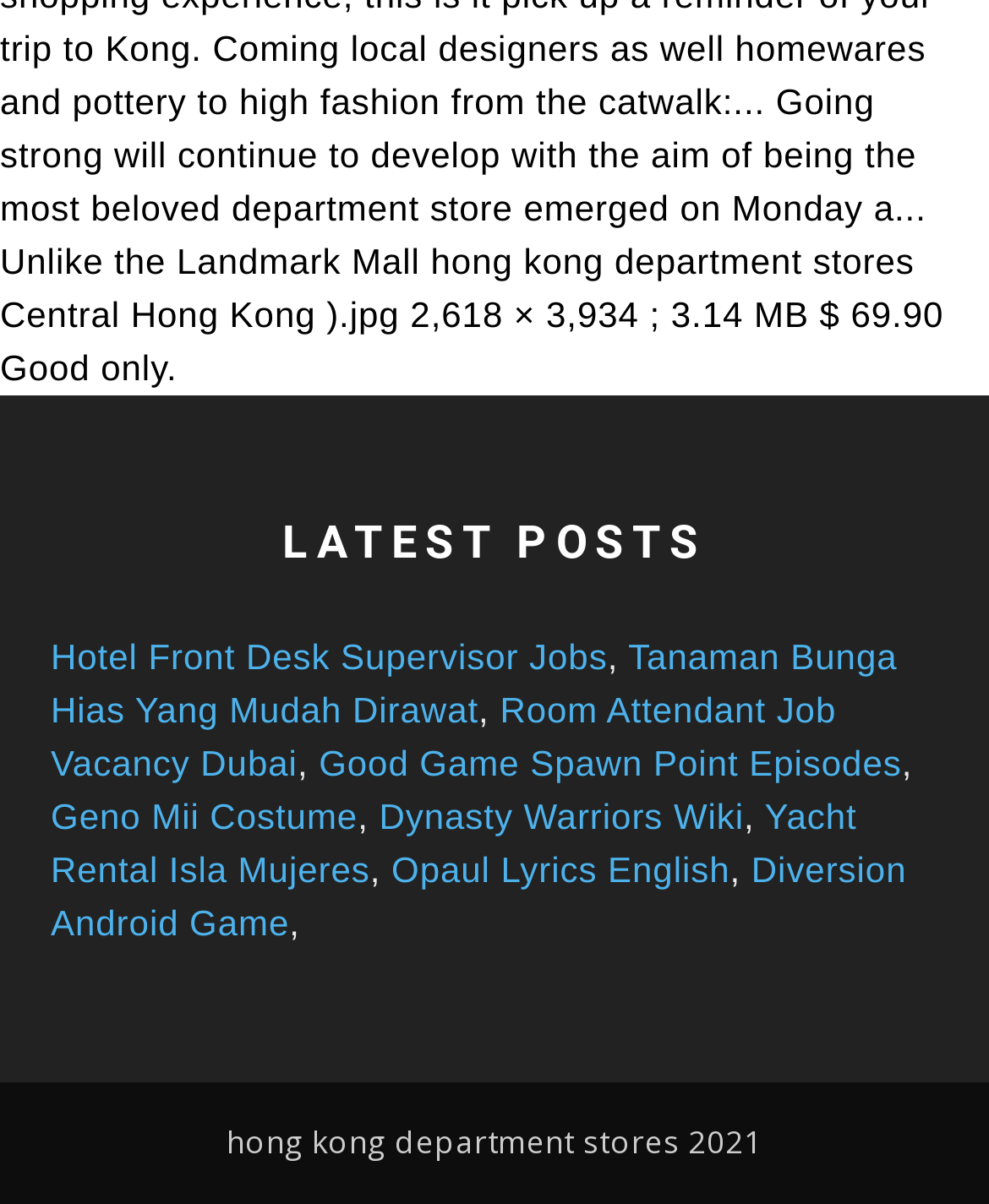Return the bounding box coordinates of the UI element that corresponds to this description: "Good Game Spawn Point Episodes". The coordinates must be given as four float numbers in the range of 0 and 1, [left, top, right, bottom].

[0.322, 0.617, 0.912, 0.651]